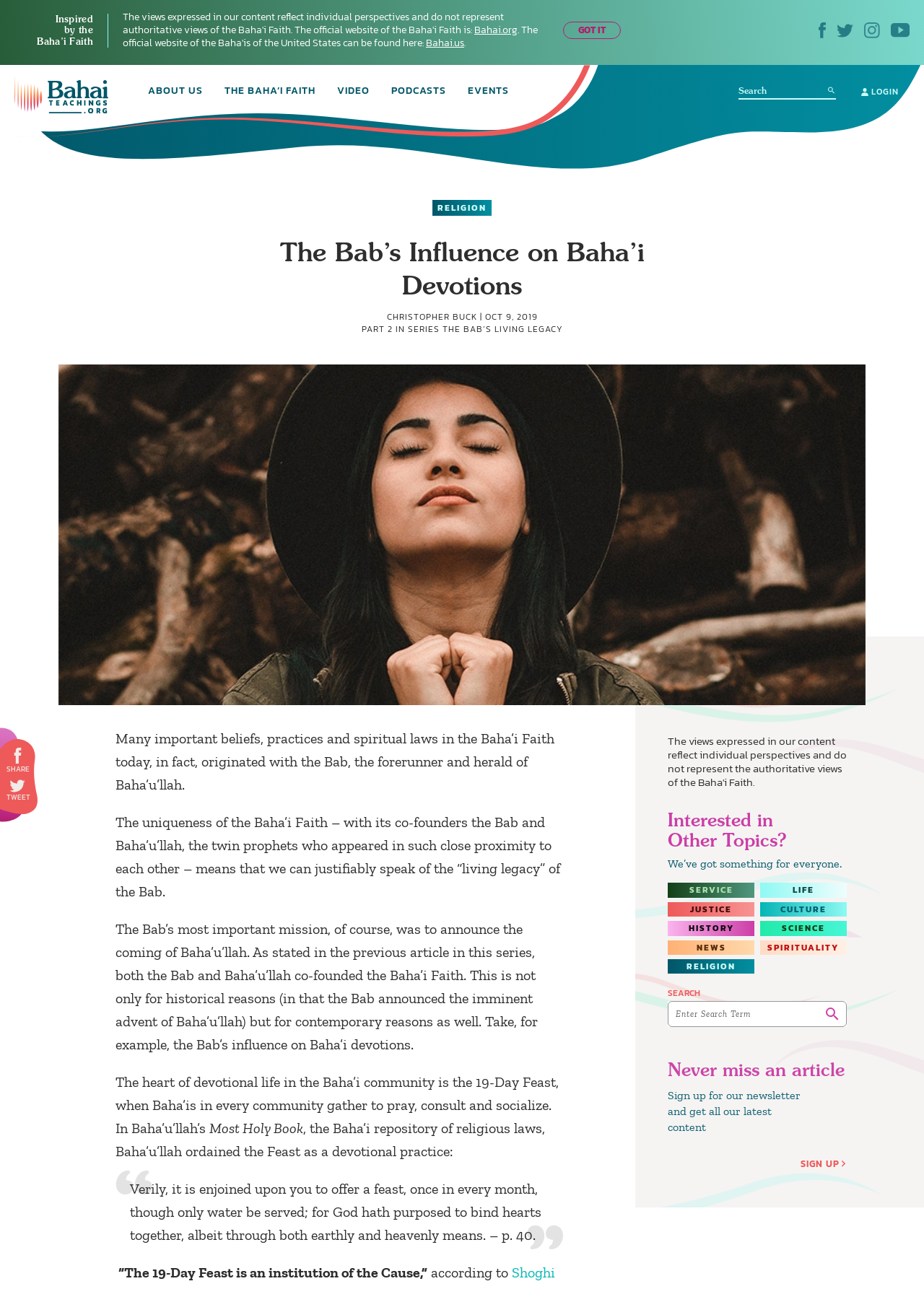Please answer the following question as detailed as possible based on the image: 
What can be found in the search bar?

I determined that the search bar contains a textbox by looking at the search element that has a child element of type textbox. This textbox is where users can input their search queries.